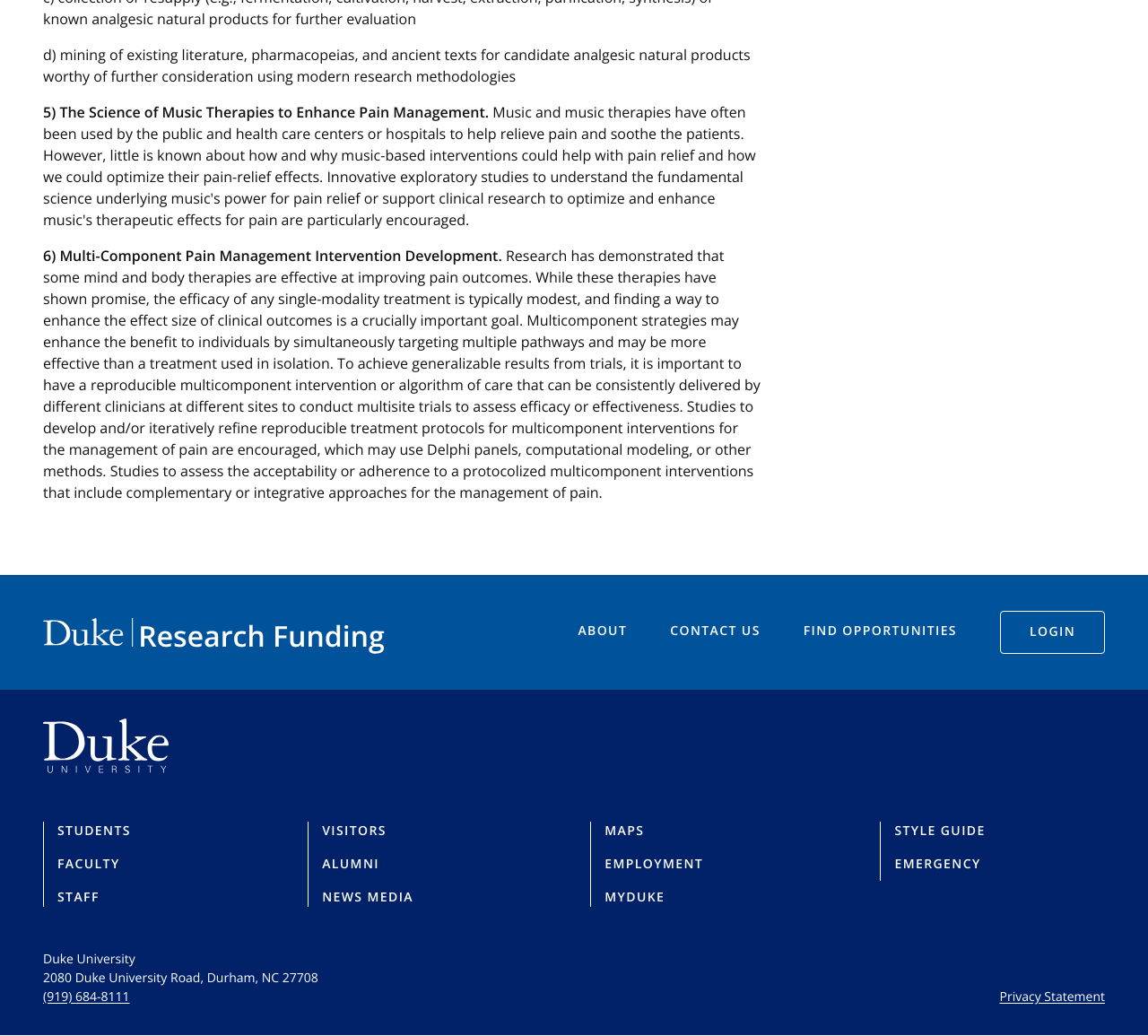What is the phone number of the university?
Answer the question with a thorough and detailed explanation.

The phone number of the university is mentioned at the bottom of the page as '(919) 684-8111', which is likely the contact number of Duke University.